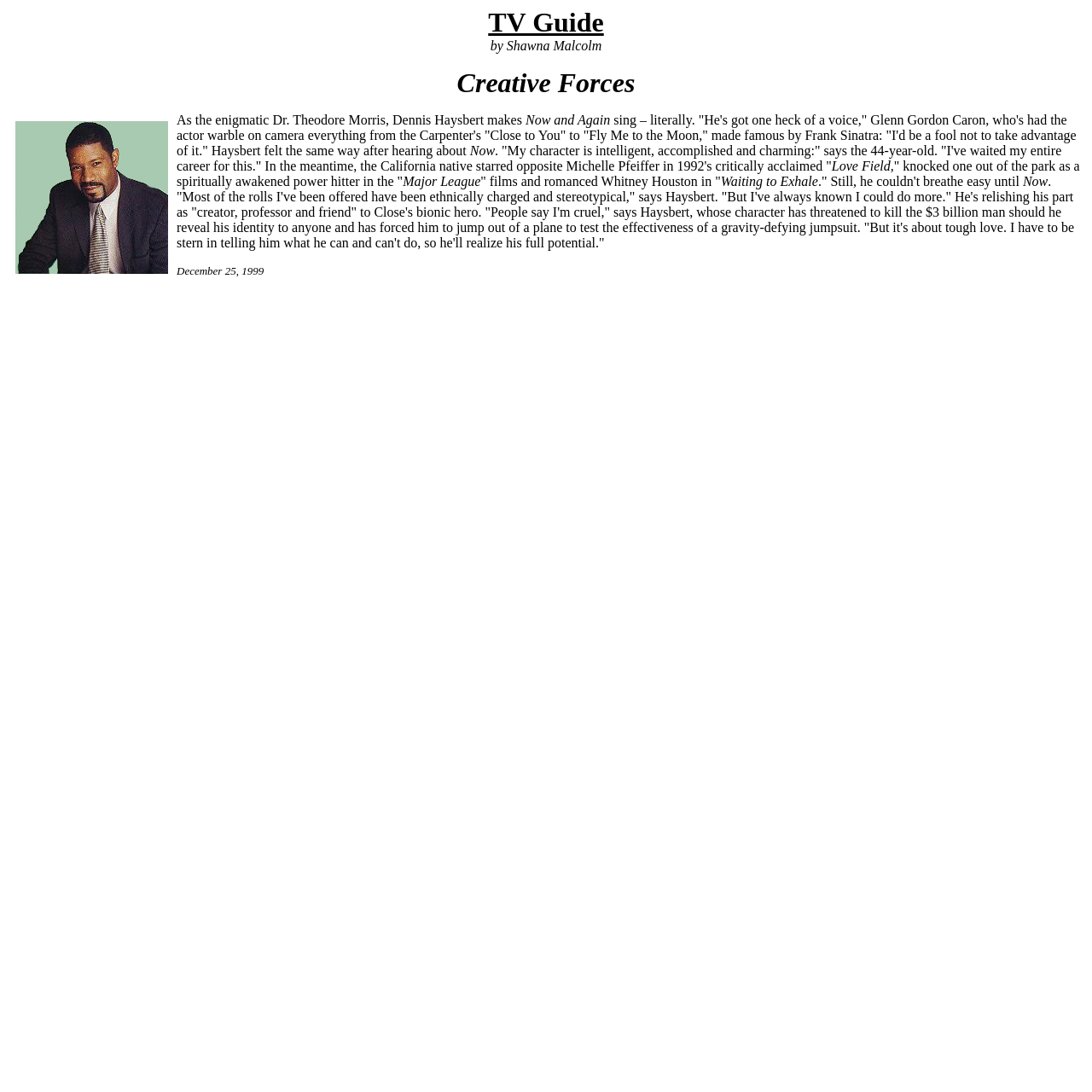What is the date mentioned in the article?
Based on the visual, give a brief answer using one word or a short phrase.

December 25, 1999